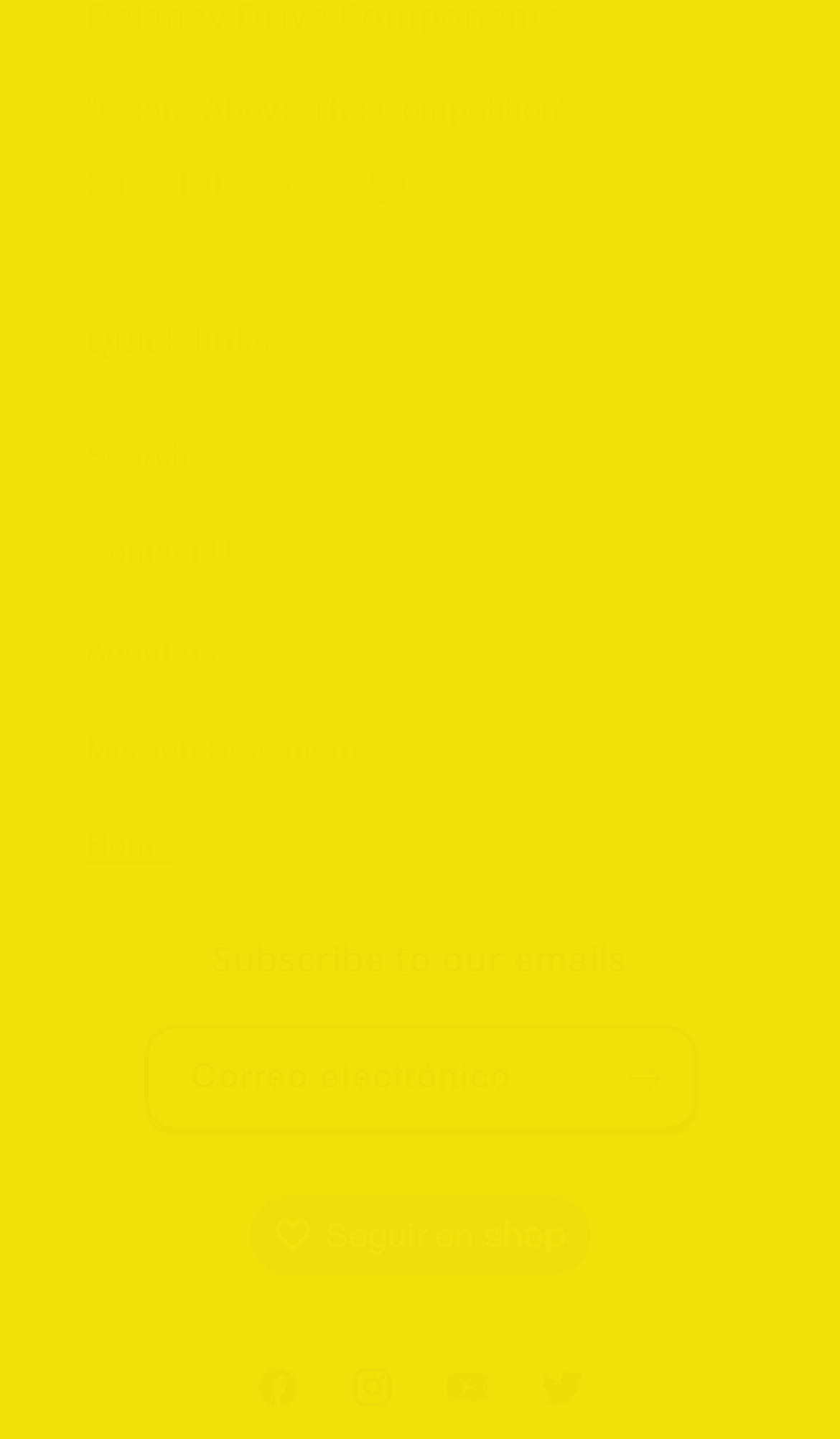Please identify the bounding box coordinates for the region that you need to click to follow this instruction: "Visit the 'ModelRailroadForums.com' homepage".

None